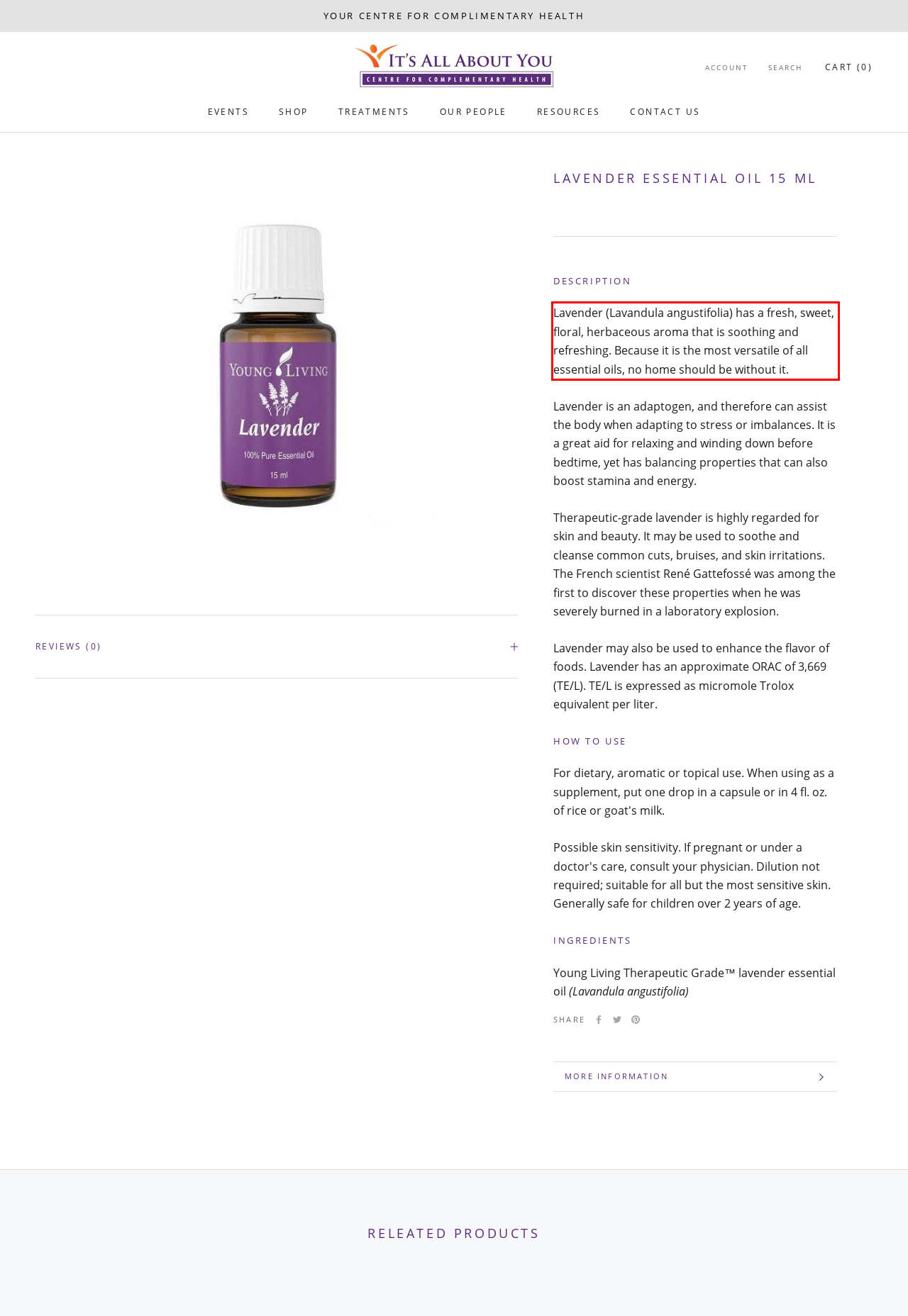Examine the webpage screenshot and use OCR to recognize and output the text within the red bounding box.

Lavender (Lavandula angustifolia) has a fresh, sweet, floral, herbaceous aroma that is soothing and refreshing. Because it is the most versatile of all essential oils, no home should be without it.